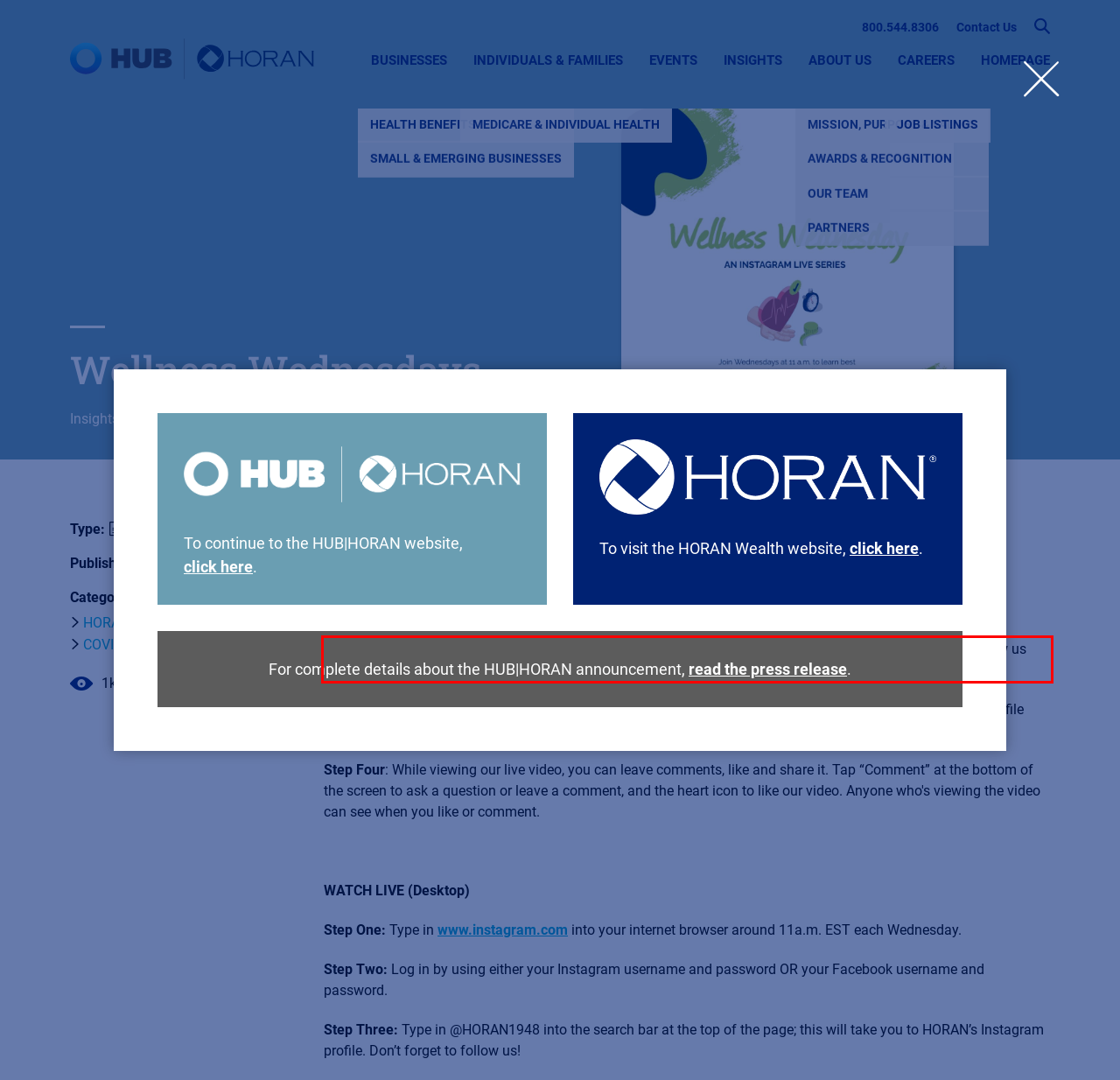Given a screenshot of a webpage containing a red rectangle bounding box, extract and provide the text content found within the red bounding box.

Step Two: Open your Instagram App on your mobile device around 11ap.m. EST each Wednesday. If you follow us @HORAN1948 you should receive a push notification letting you know when we start the live video.